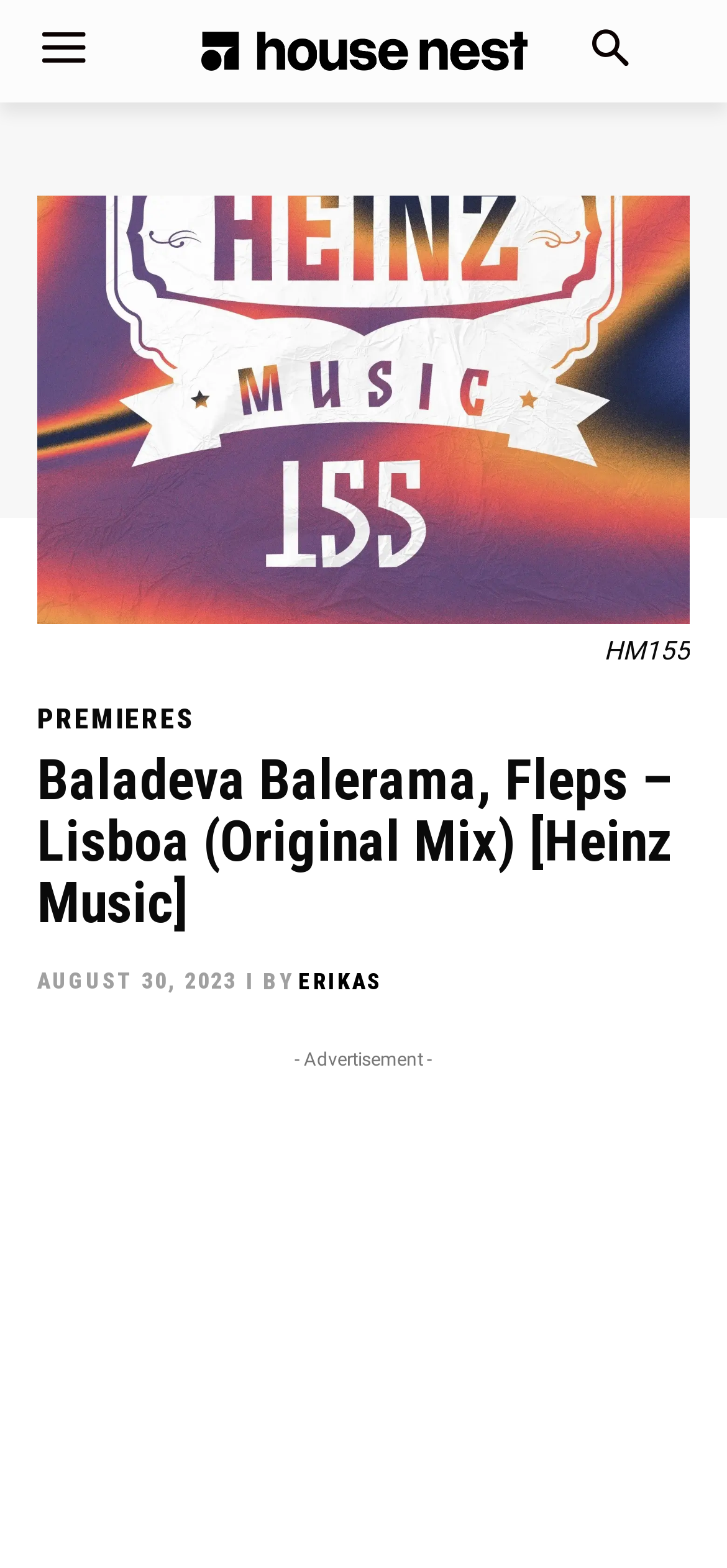What is the release date of the song? Based on the screenshot, please respond with a single word or phrase.

AUGUST 30, 2023